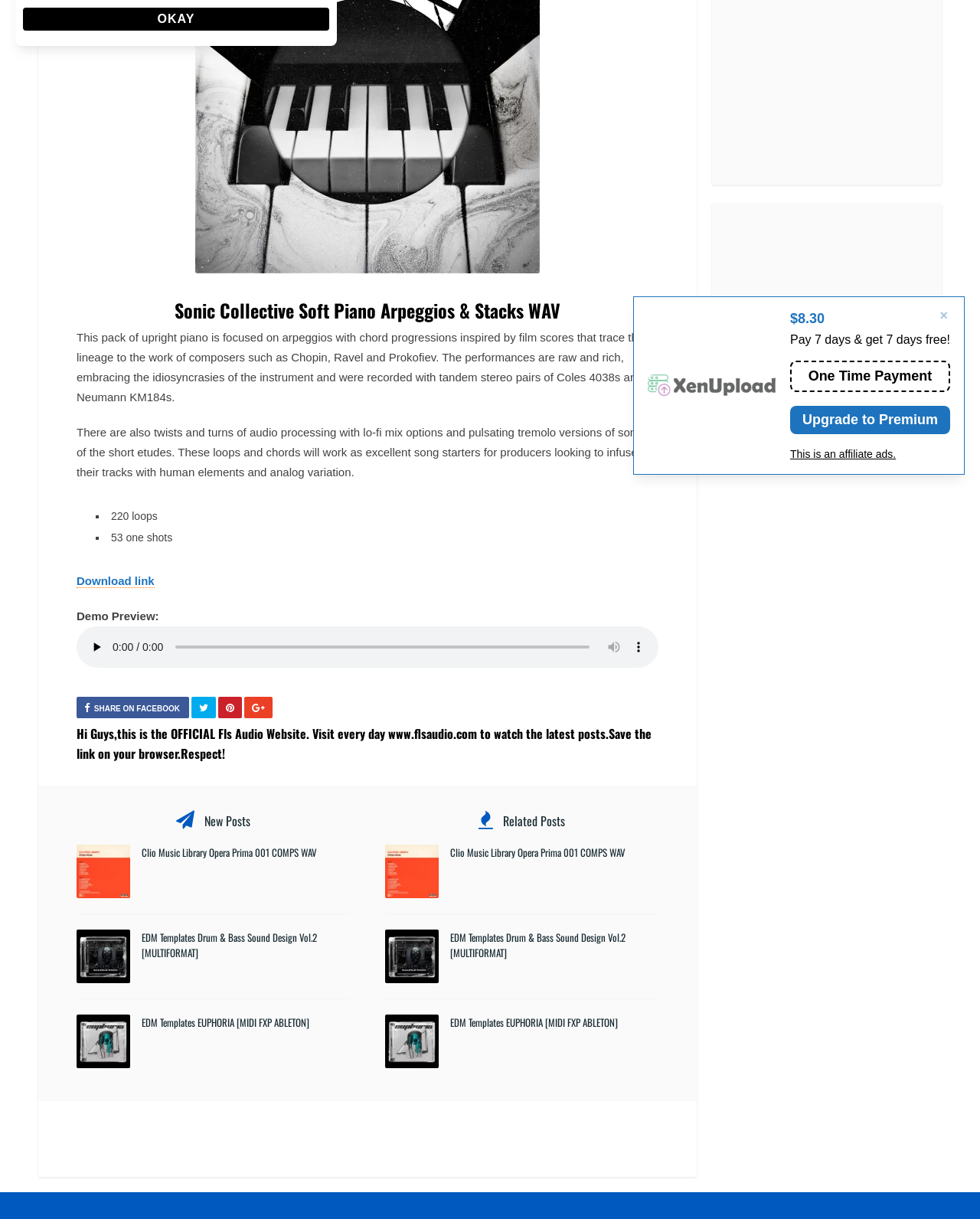Find and provide the bounding box coordinates for the UI element described here: "This is an affiliate ads.". The coordinates should be given as four float numbers between 0 and 1: [left, top, right, bottom].

[0.806, 0.367, 0.914, 0.378]